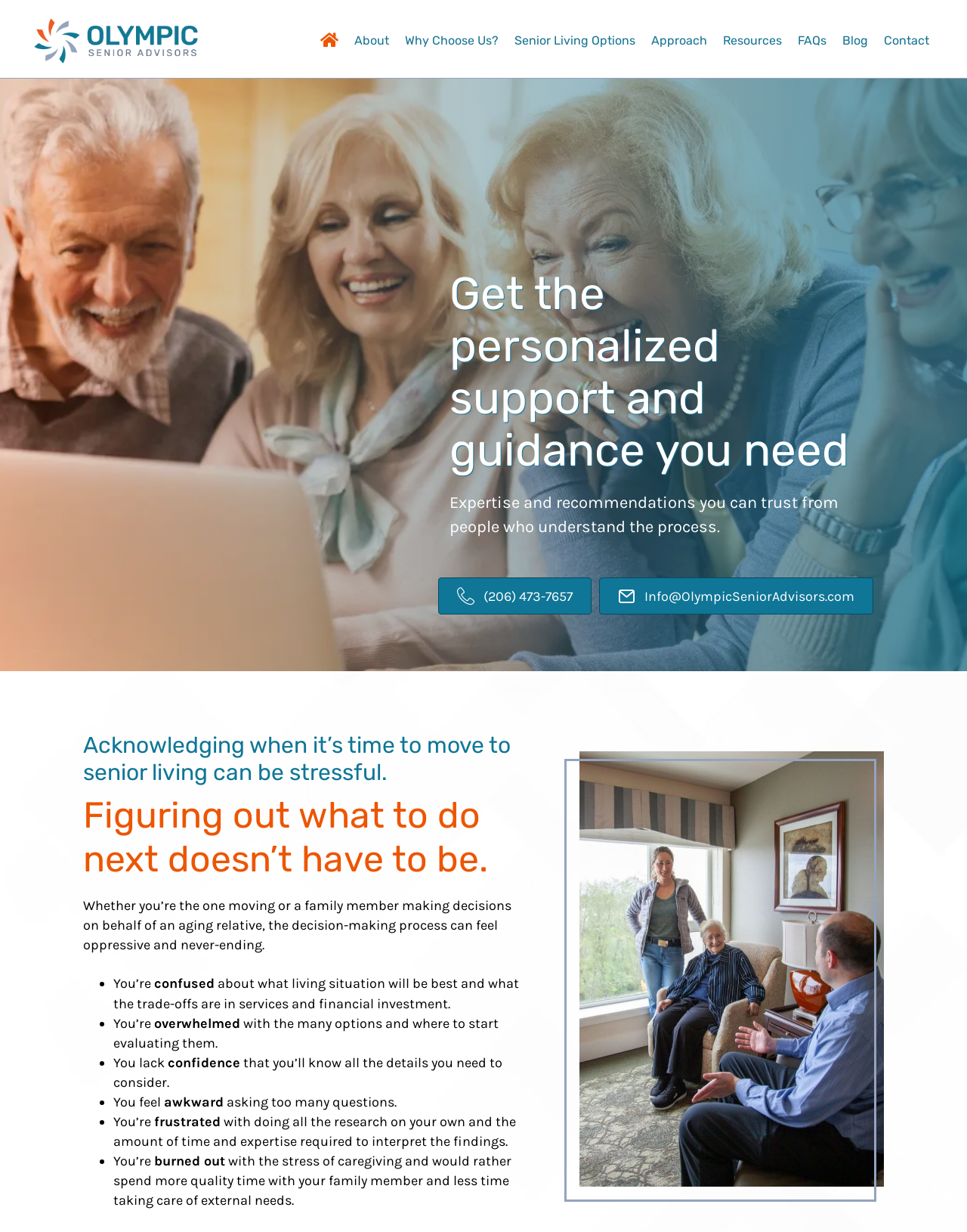What is the name of the company?
Look at the image and respond with a single word or a short phrase.

Olympic Senior Advisors